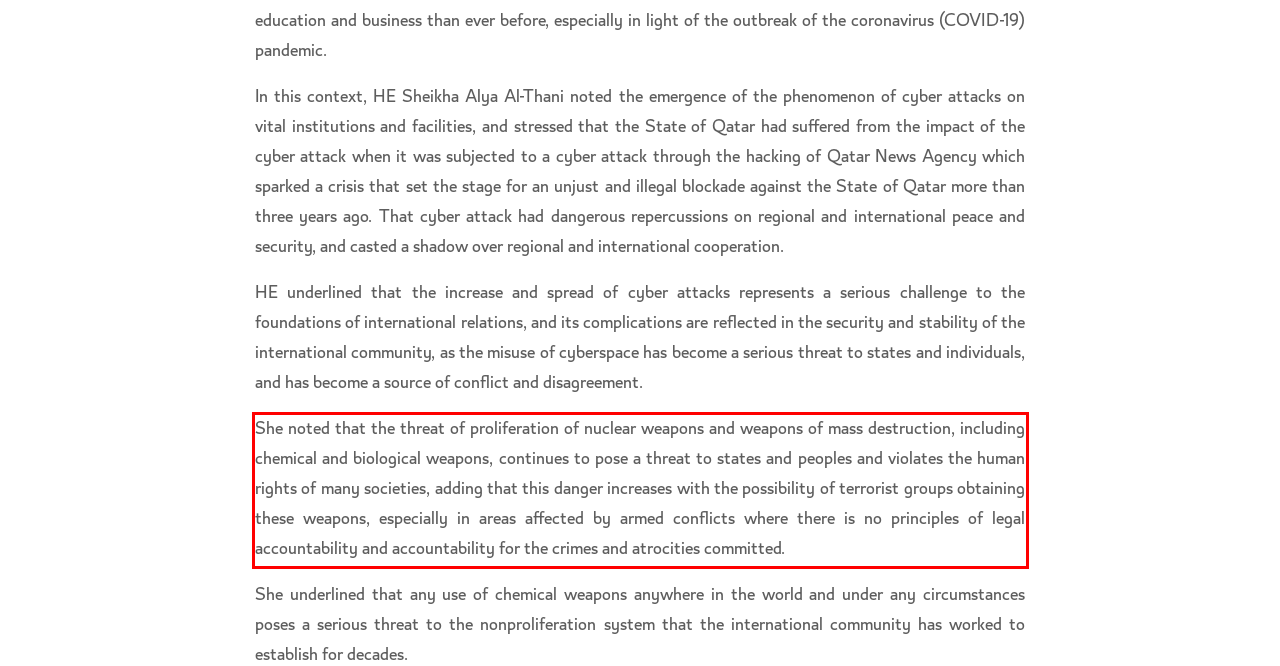Observe the screenshot of the webpage that includes a red rectangle bounding box. Conduct OCR on the content inside this red bounding box and generate the text.

She noted that the threat of proliferation of nuclear weapons and weapons of mass destruction, including chemical and biological weapons, continues to pose a threat to states and peoples and violates the human rights of many societies, adding that this danger increases with the possibility of terrorist groups obtaining these weapons, especially in areas affected by armed conflicts where there is no principles of legal accountability and accountability for the crimes and atrocities committed.